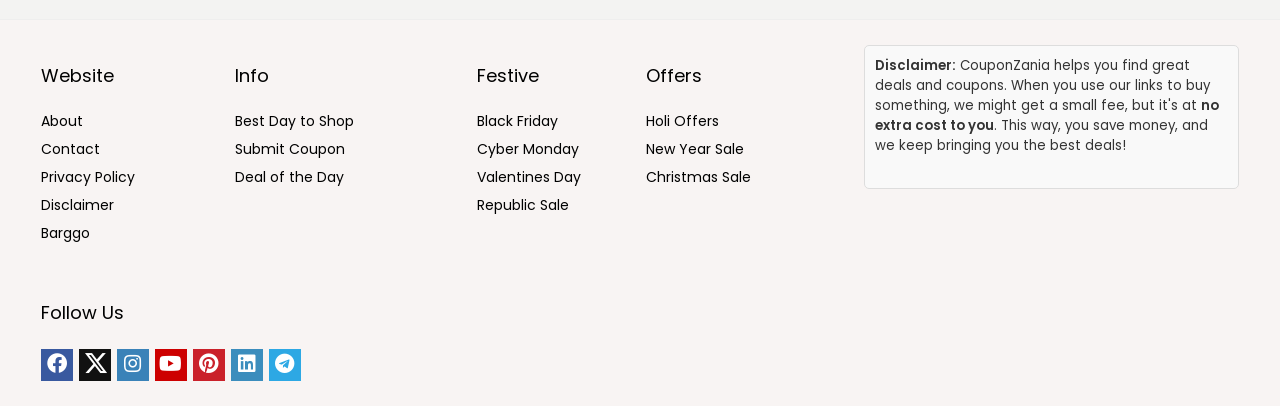Find the bounding box coordinates for the element that must be clicked to complete the instruction: "Click on About". The coordinates should be four float numbers between 0 and 1, indicated as [left, top, right, bottom].

[0.032, 0.273, 0.064, 0.323]